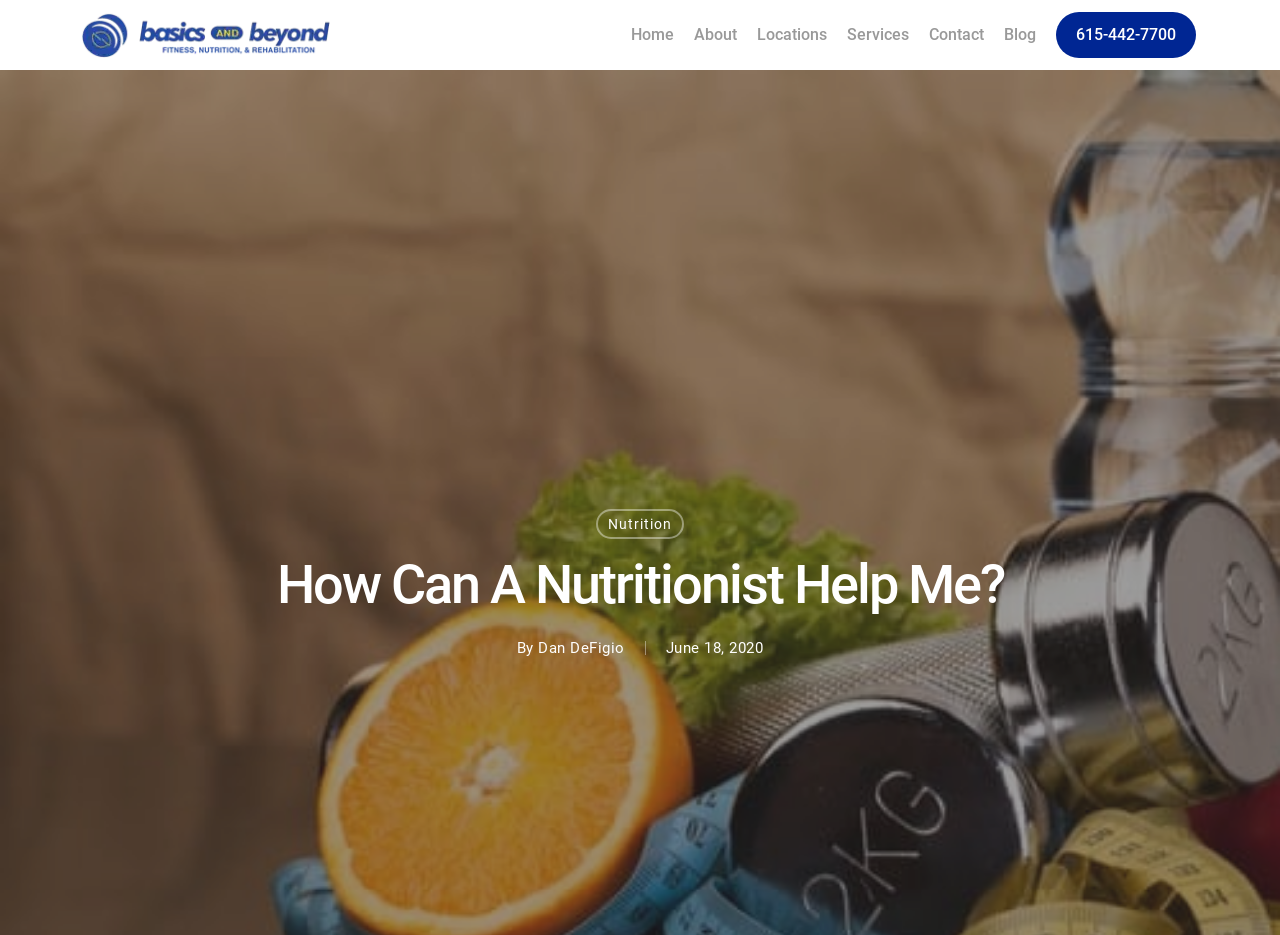Please identify the bounding box coordinates of the element's region that should be clicked to execute the following instruction: "click the logo". The bounding box coordinates must be four float numbers between 0 and 1, i.e., [left, top, right, bottom].

[0.062, 0.011, 0.258, 0.064]